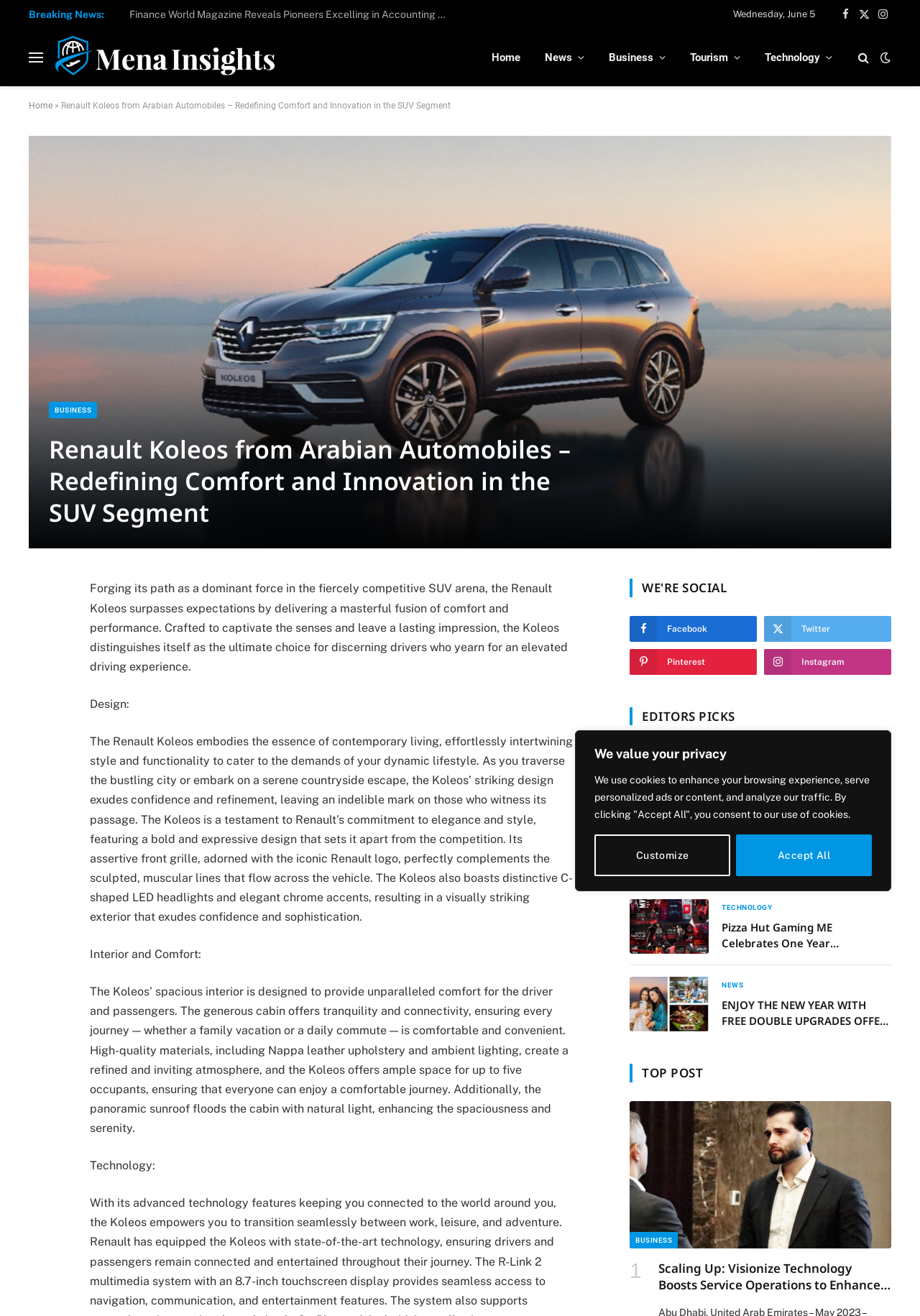Identify the bounding box coordinates for the element you need to click to achieve the following task: "Share on 'Facebook'". Provide the bounding box coordinates as four float numbers between 0 and 1, in the form [left, top, right, bottom].

[0.031, 0.465, 0.062, 0.486]